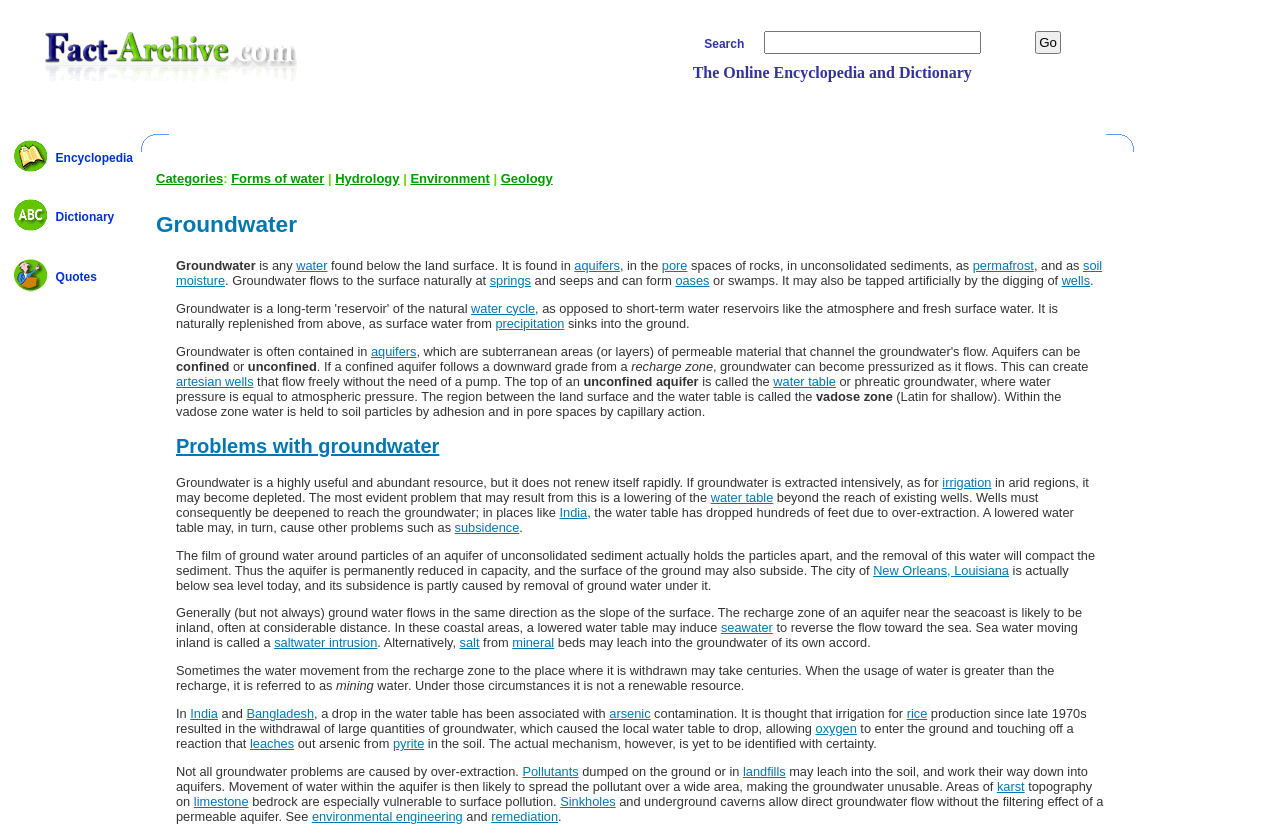Is there a button to submit a search query?
Examine the screenshot and reply with a single word or phrase.

Yes